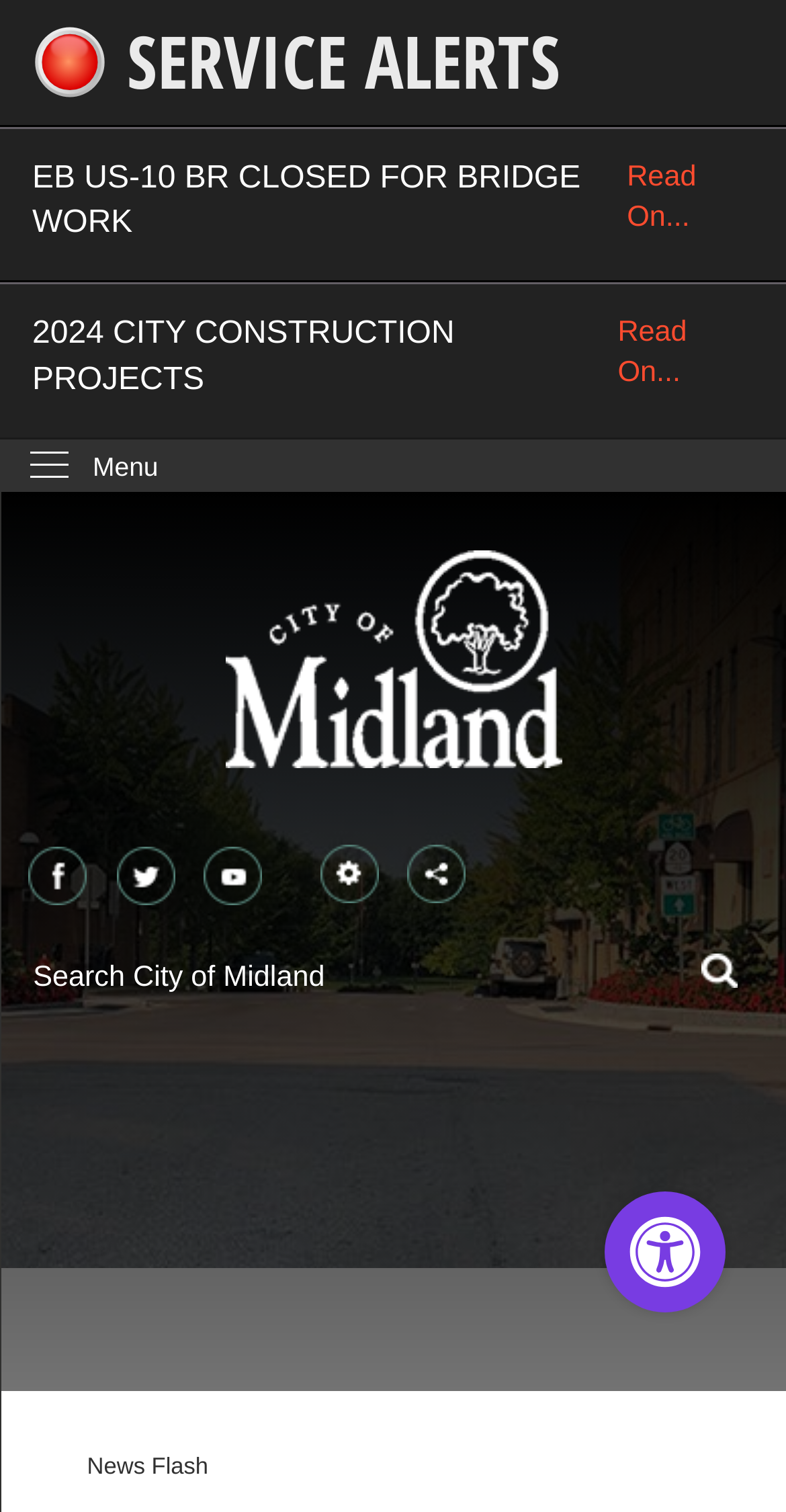Predict the bounding box coordinates for the UI element described as: "Skip to Main Content". The coordinates should be four float numbers between 0 and 1, presented as [left, top, right, bottom].

[0.0, 0.0, 0.042, 0.022]